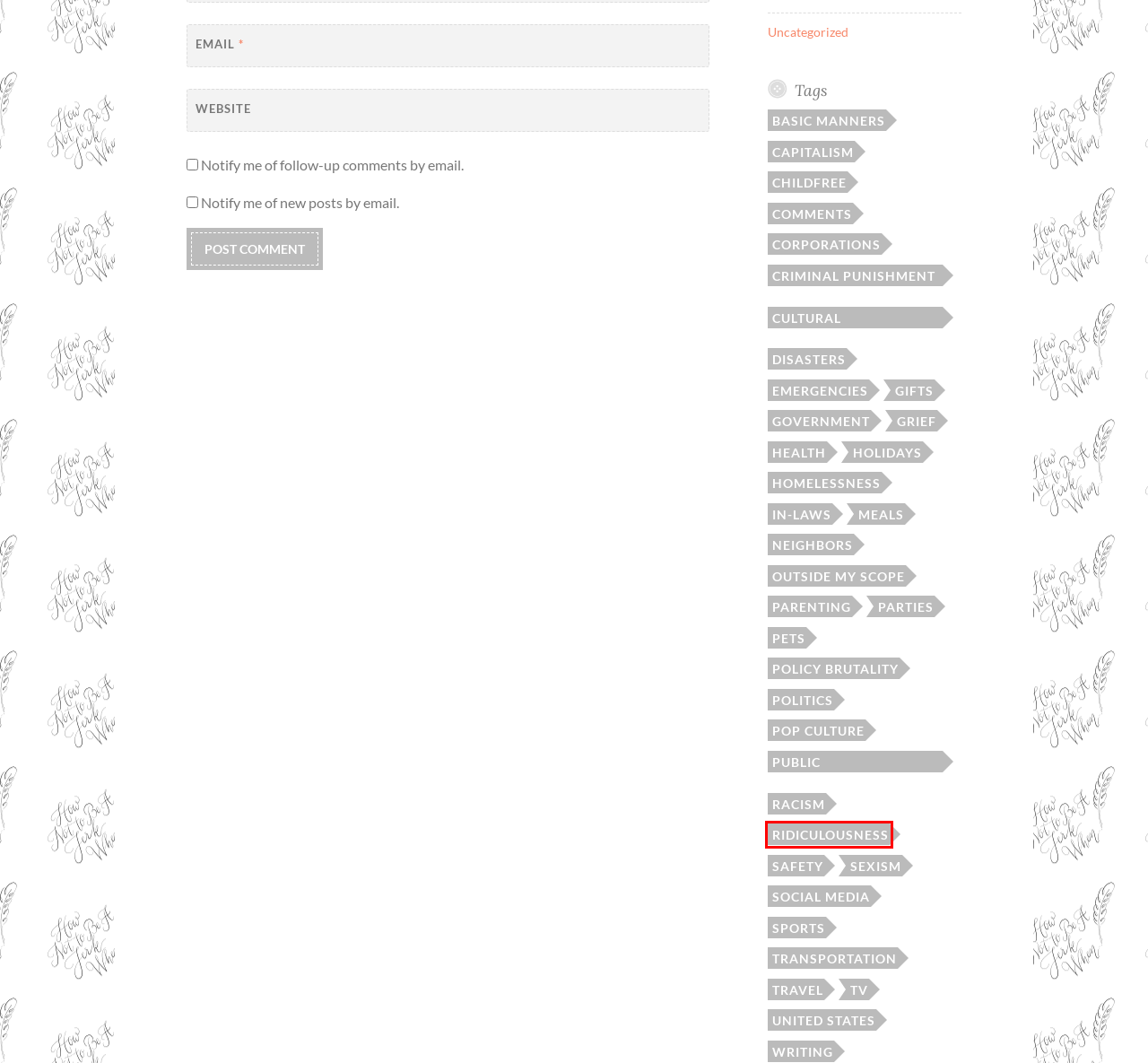Examine the screenshot of a webpage with a red bounding box around a UI element. Select the most accurate webpage description that corresponds to the new page after clicking the highlighted element. Here are the choices:
A. Sexism – How Not to Be A Jerk When…
B. Sports – How Not to Be A Jerk When…
C. Health – How Not to Be A Jerk When…
D. Capitalism – How Not to Be A Jerk When…
E. Ridiculousness – How Not to Be A Jerk When…
F. Corporations – How Not to Be A Jerk When…
G. In-Laws – How Not to Be A Jerk When…
H. Emergencies – How Not to Be A Jerk When…

E